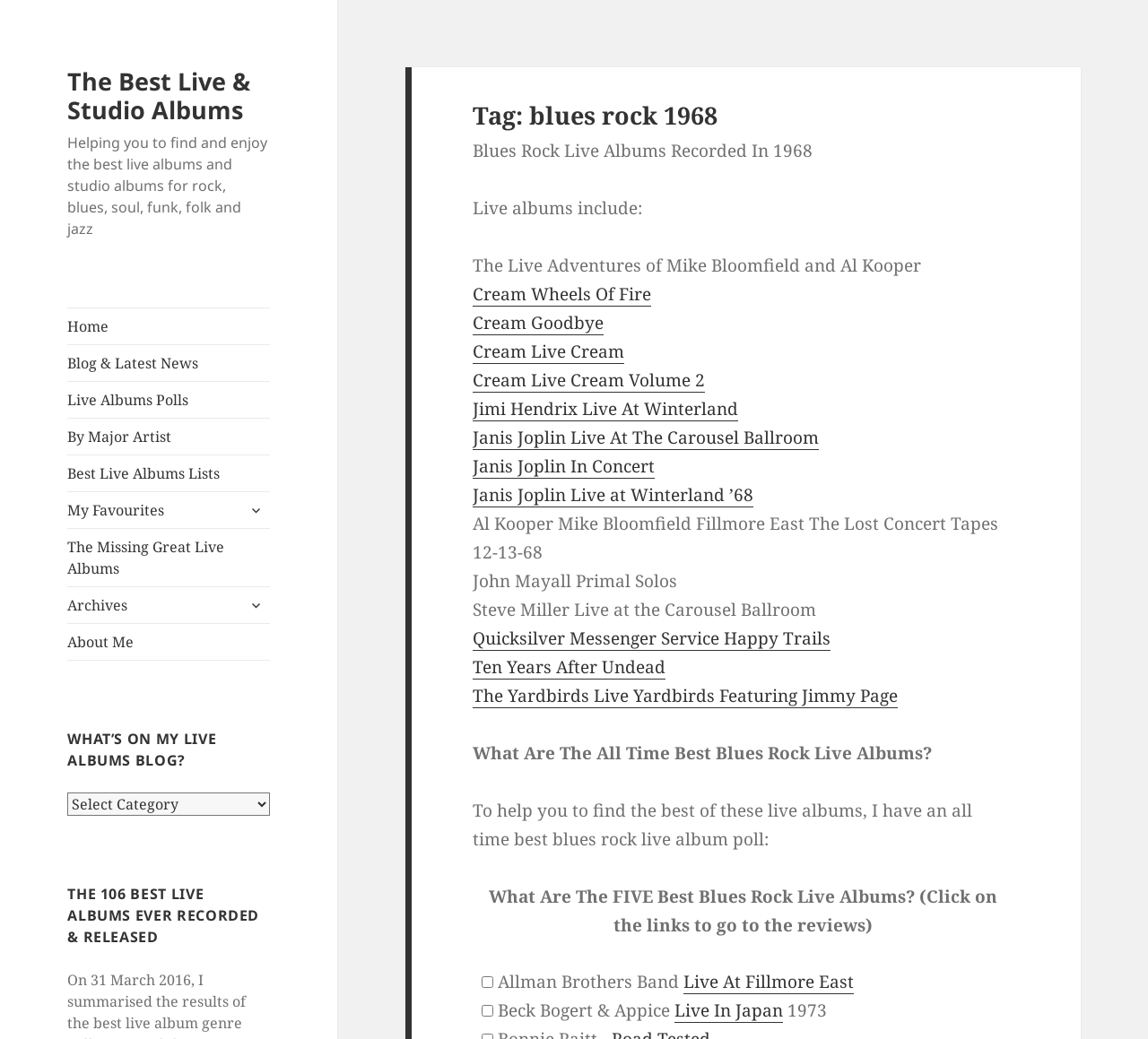Provide your answer to the question using just one word or phrase: How many static text elements are present in the webpage?

13